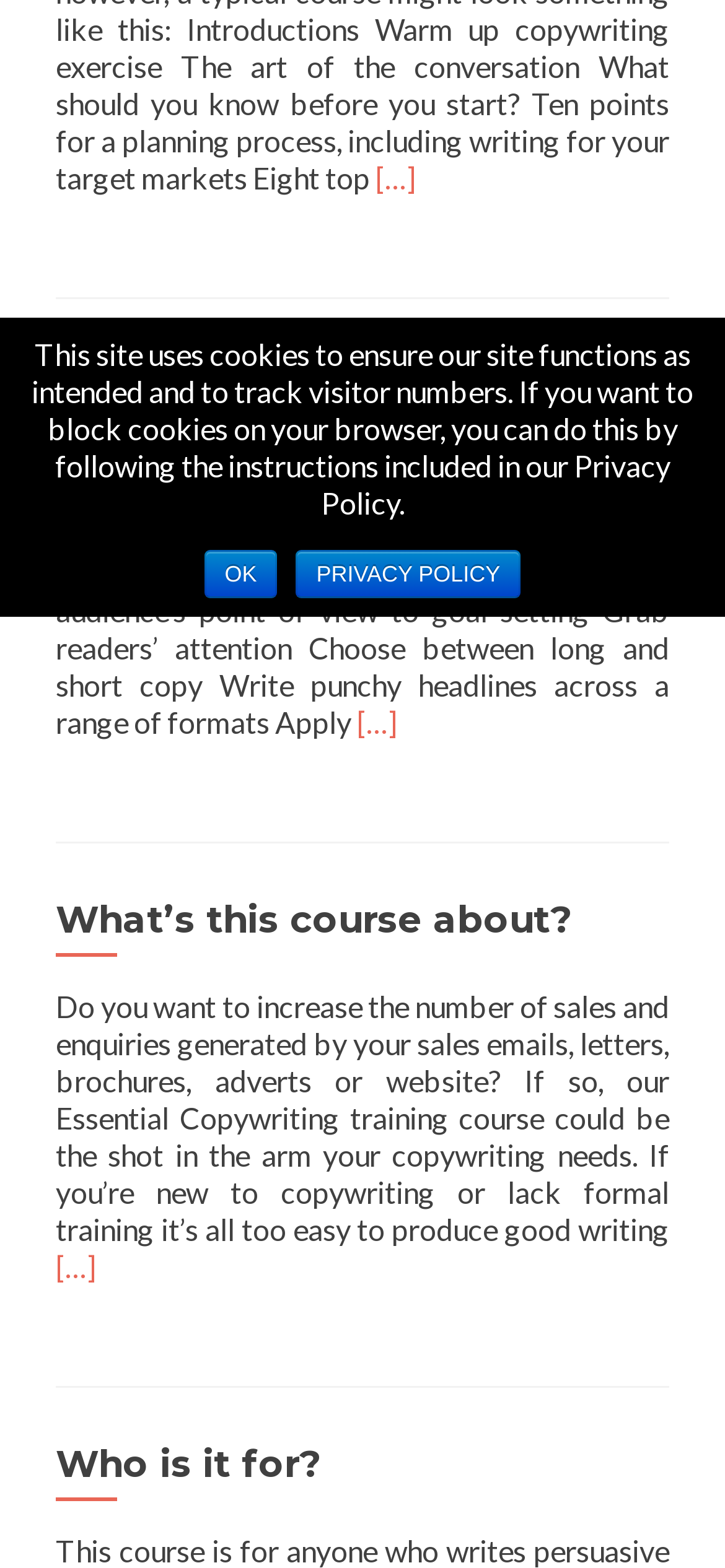Find the bounding box coordinates for the HTML element specified by: "Privacy policy".

[0.408, 0.351, 0.718, 0.382]